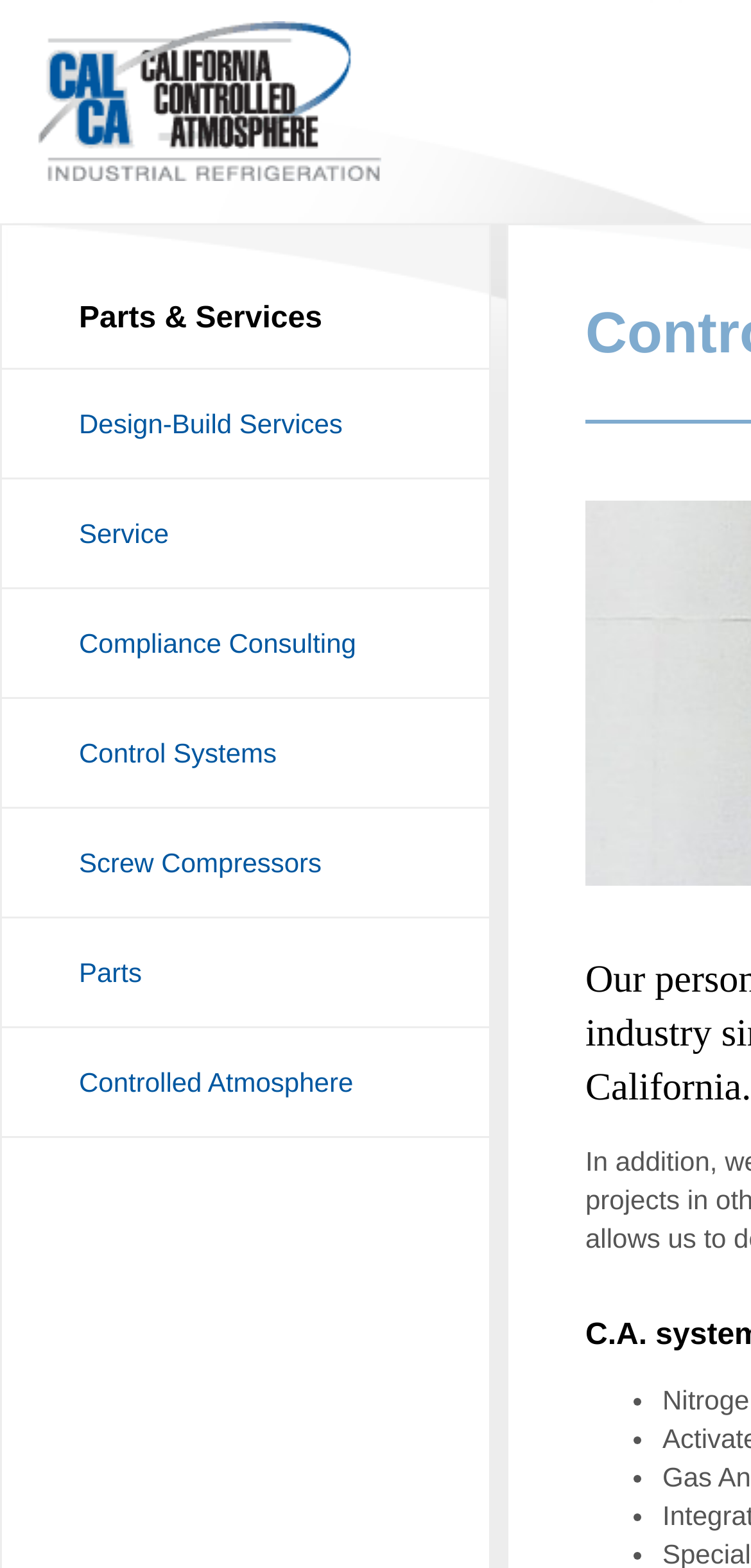Reply to the question with a single word or phrase:
What type of compressors are mentioned on the webpage?

Screw Compressors